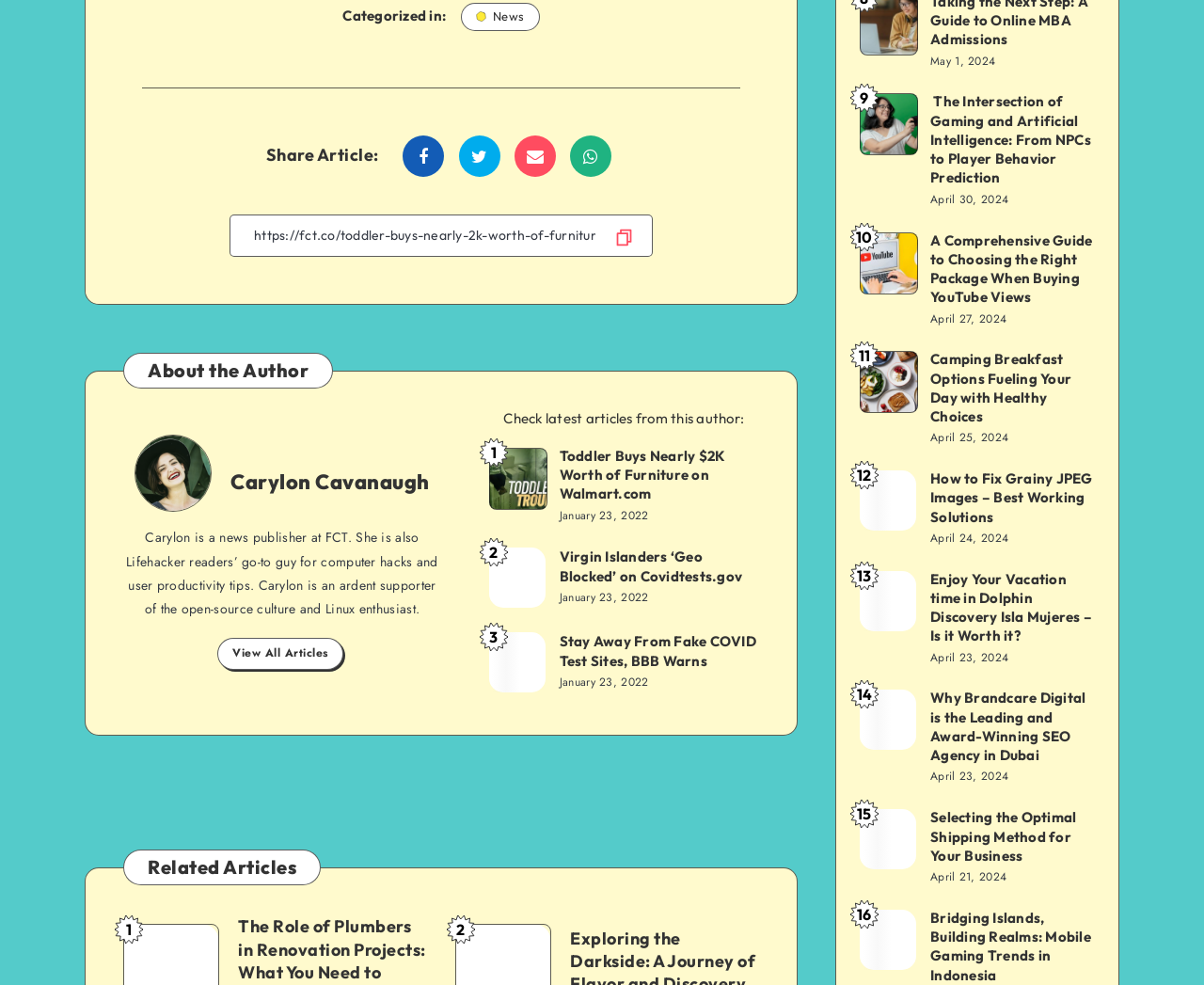Identify the bounding box coordinates of the HTML element based on this description: "Carylon Cavanaugh".

[0.112, 0.442, 0.176, 0.52]